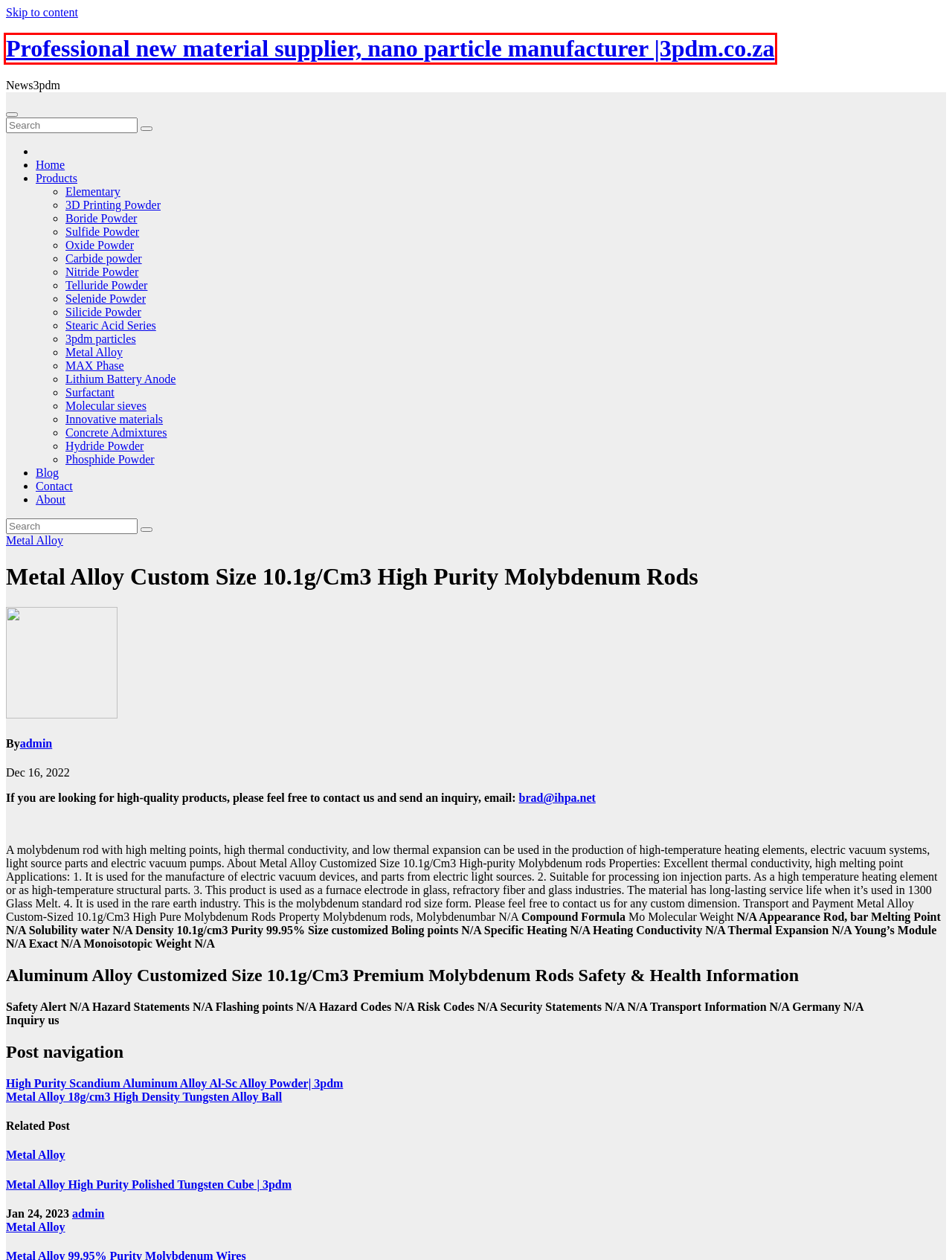Review the screenshot of a webpage which includes a red bounding box around an element. Select the description that best fits the new webpage once the element in the bounding box is clicked. Here are the candidates:
A. Metal Alloy High Purity Polished Tungsten Cube | 3pdm
B. Metal Alloy 99.95% Purity Molybdenum Tube 0.3mm Thickness
C. High Purity Scandium Aluminum Alloy Al-Sc Alloy Powder| 3pdm
D. About - Professional new material supplier, nano particle manufacturer |3pdm.co.za
E. admin-Professional new material supplier, nano particle manufacturer |3pdm.co.za
F. Metal Alloy 18g/cm3 High Density Tungsten Alloy Ball
G. Contact - Professional new material supplier, nano particle manufacturer |3pdm.co.za
H. Professional new material supplier, nano particle manufacturer |3pdm.co.za

H